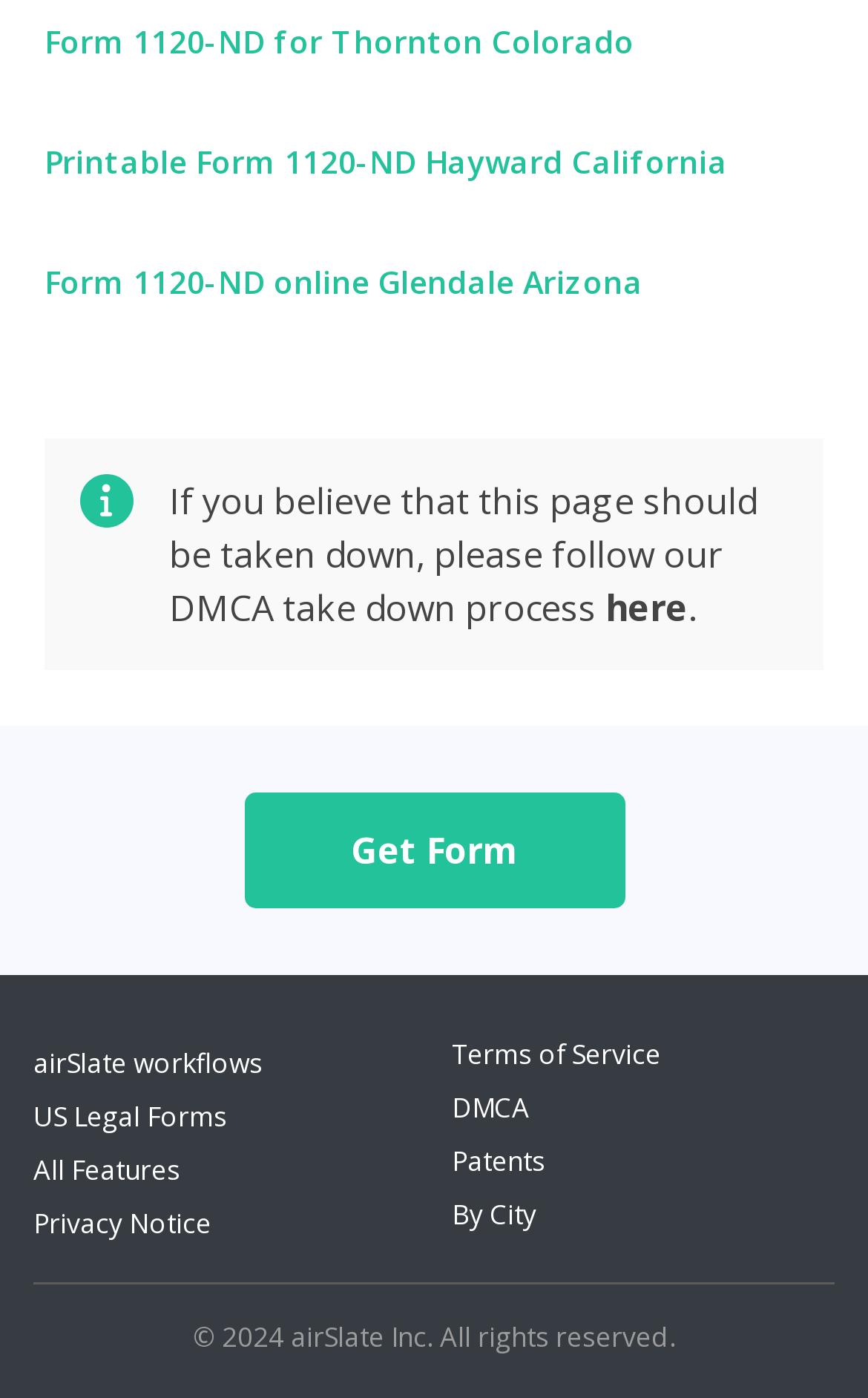Please find and report the bounding box coordinates of the element to click in order to perform the following action: "Read Privacy Notice". The coordinates should be expressed as four float numbers between 0 and 1, in the format [left, top, right, bottom].

[0.038, 0.862, 0.244, 0.889]